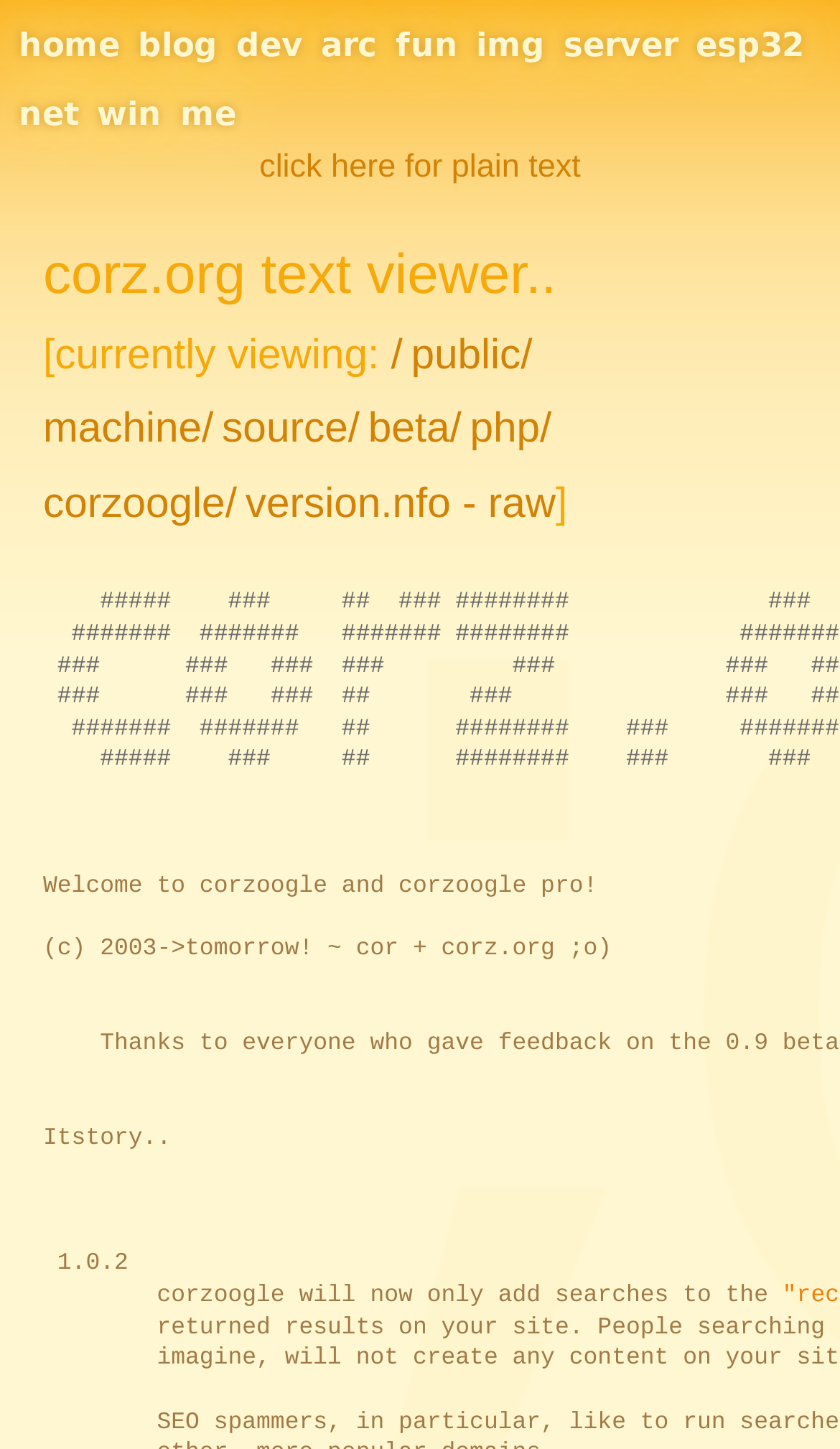Locate the bounding box coordinates of the clickable region necessary to complete the following instruction: "click here for plain text". Provide the coordinates in the format of four float numbers between 0 and 1, i.e., [left, top, right, bottom].

[0.309, 0.102, 0.691, 0.127]